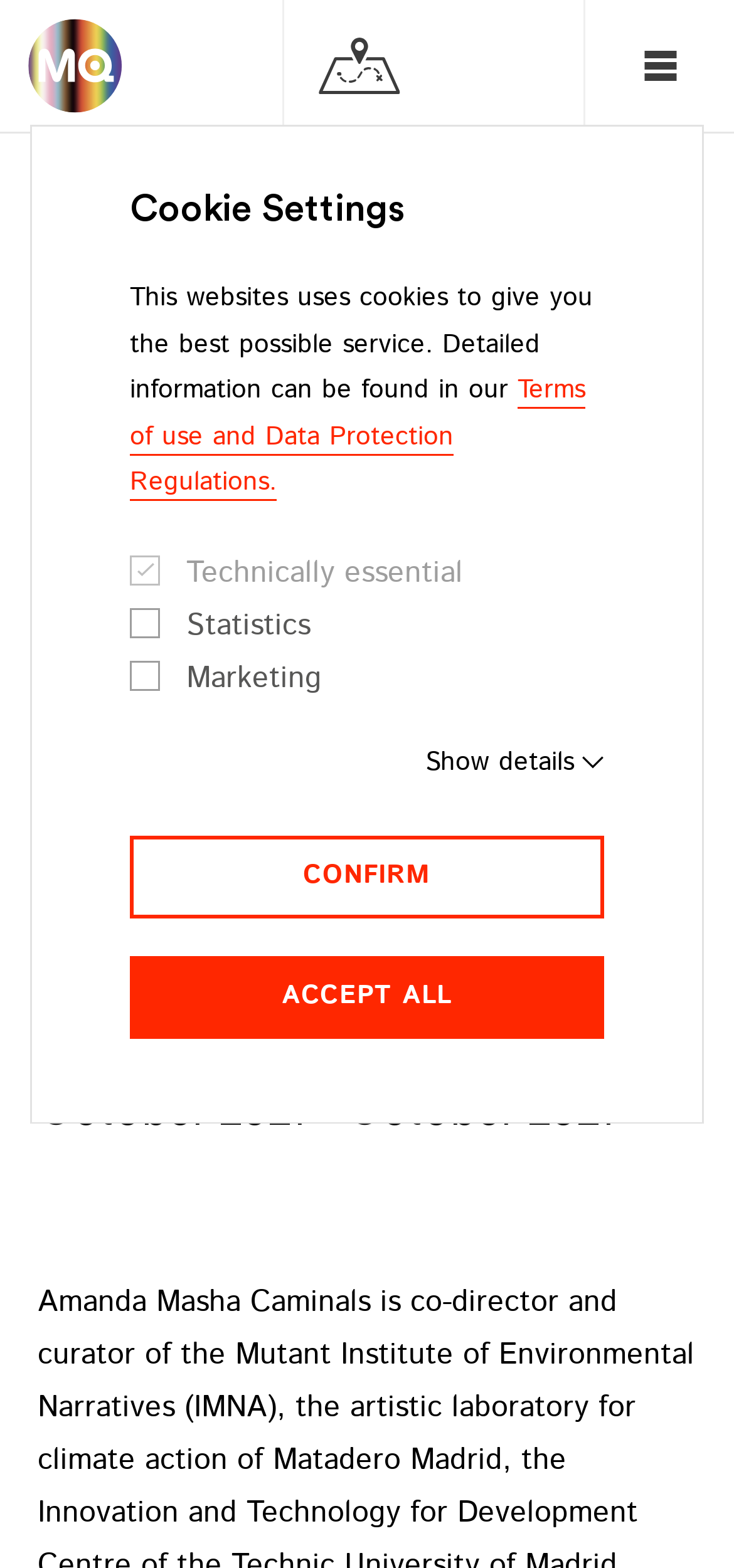Using the elements shown in the image, answer the question comprehensively: Where is Amanda Masha Caminals' residence?

According to the webpage, Amanda Masha Caminals' residence is Gijón, which is mentioned in the section 'residence'.